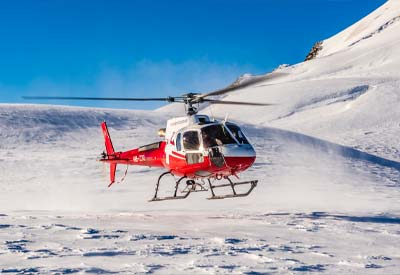Offer an in-depth description of the image.

Experience breathtaking views with the Swiss Helicopter sightseeing flights, as depicted in the image. This striking photograph showcases a vibrant red helicopter hovering above the pristine, snow-covered landscape of the Swiss Alps, highlighting the extraordinary beauty of the region. The clear blue sky contrasts beautifully with the white snow, creating a picturesque setting perfect for adventure seekers. These helicopter flights offer an unforgettable journey to iconic destinations such as the Eiger, Mönch, and Jungfrau massif, allowing guests to marvel at the majestic high peaks and stunning glacier abysses from above. Discover the charm of the region's alpine villages during this incredible aerial experience.